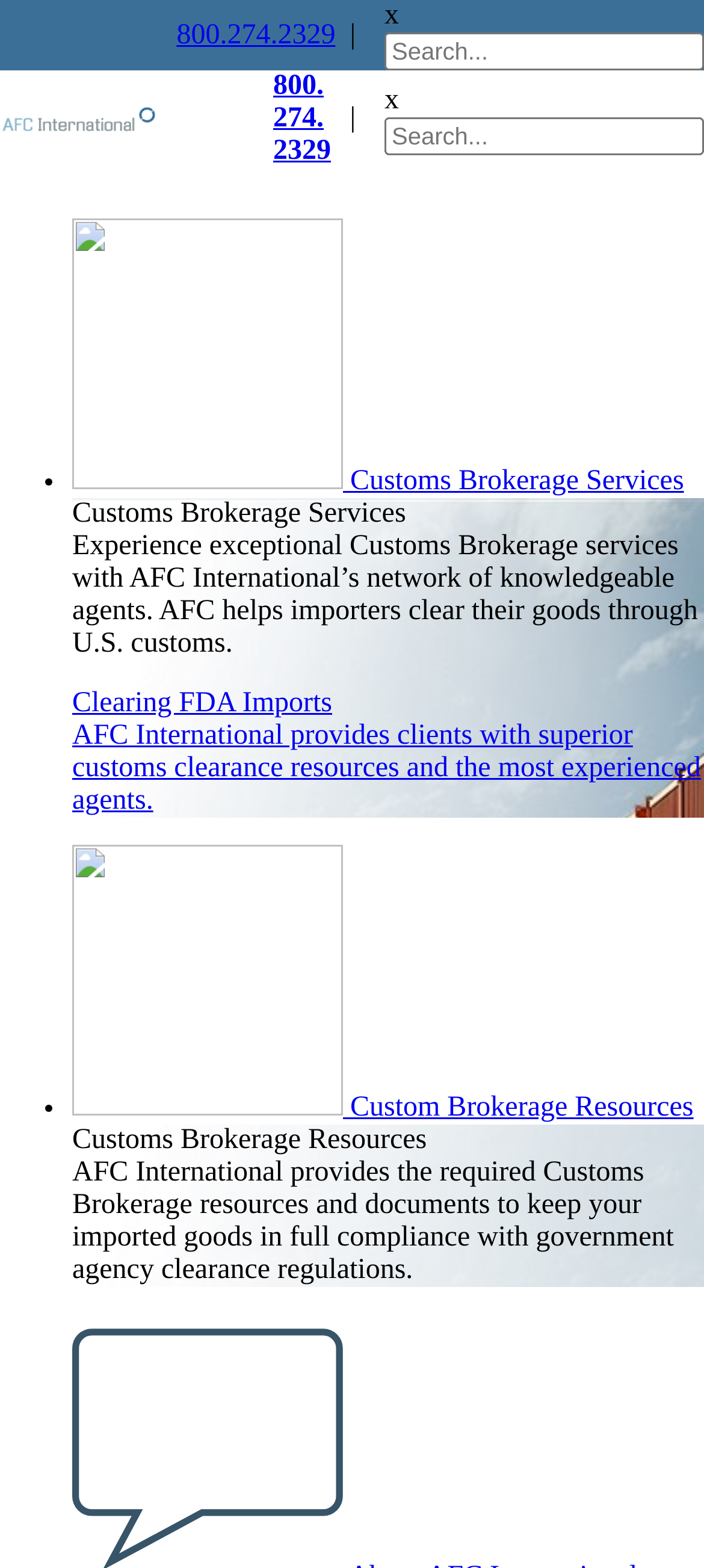What is the company logo?
Carefully analyze the image and provide a detailed answer to the question.

I found the company logo by looking at the top left section of the webpage, where I saw an image element with the description 'AFC-International-Logo'.